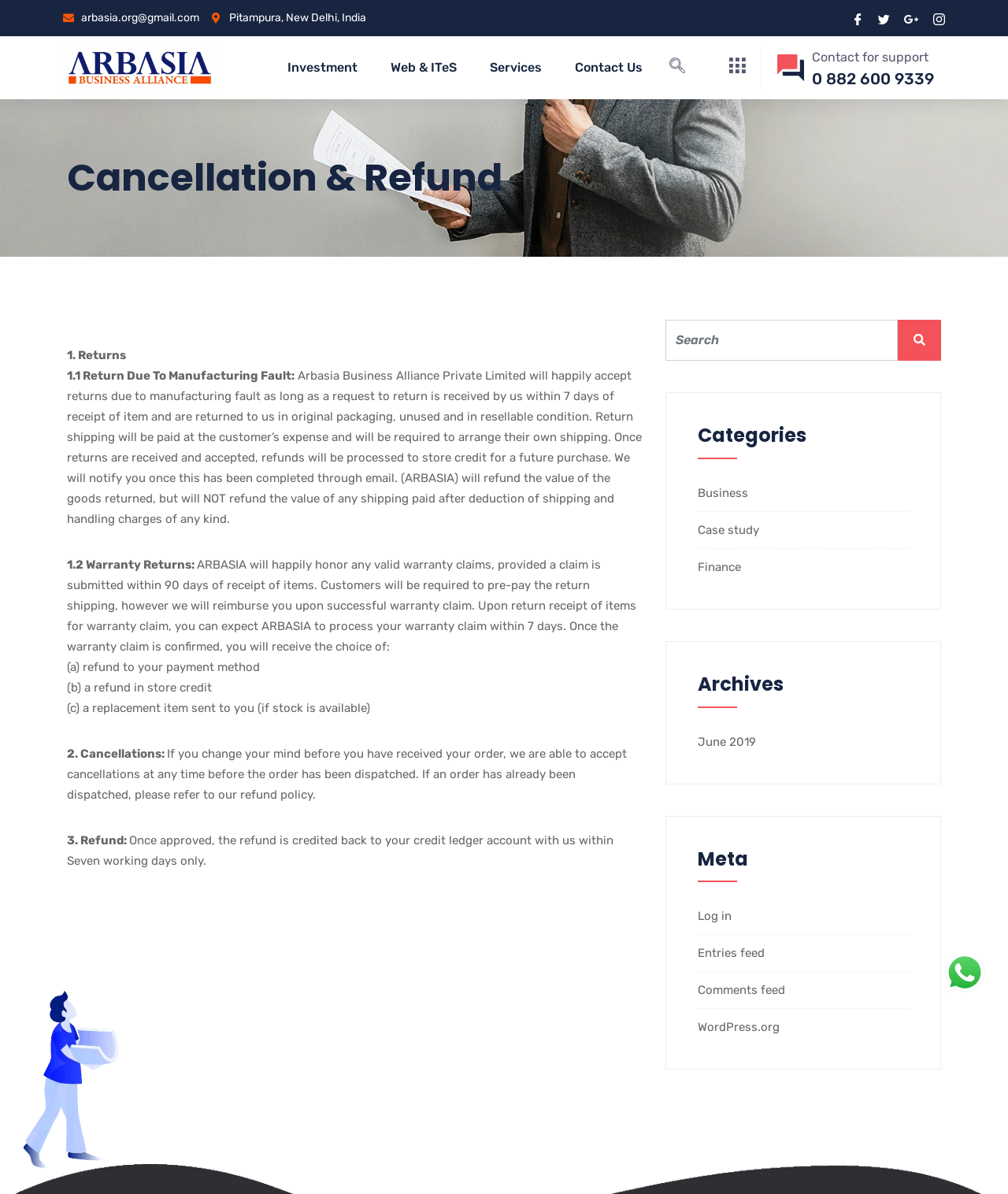Generate a thorough caption that explains the contents of the webpage.

The webpage is about the cancellation and refund policy of ARBASIA. At the top, there is a navigation bar with several links, including "Investment", "Web & ITeS", "Services", and "Contact Us". Below the navigation bar, there is a heading "Contact for support" with a phone number "0 882 600 9339" next to it.

The main content of the webpage is divided into two sections. On the left, there is an article section that explains the cancellation and refund policy of ARBASIA. The policy is divided into three sections: "Returns", "Cancellations", and "Refund". The "Returns" section explains the process of returning items due to manufacturing faults or warranty claims. The "Cancellations" section explains the process of canceling orders before they are dispatched. The "Refund" section explains how refunds are processed.

On the right, there is a complementary section that contains a search box, a button, and several links to categories, archives, and meta information. The categories include "Business", "Case study", and "Finance". The archives section lists the months of June 2019. The meta section contains links to log in, entries feed, comments feed, and WordPress.org.

At the bottom of the page, there is an image and a chat button that says "Chat with us".